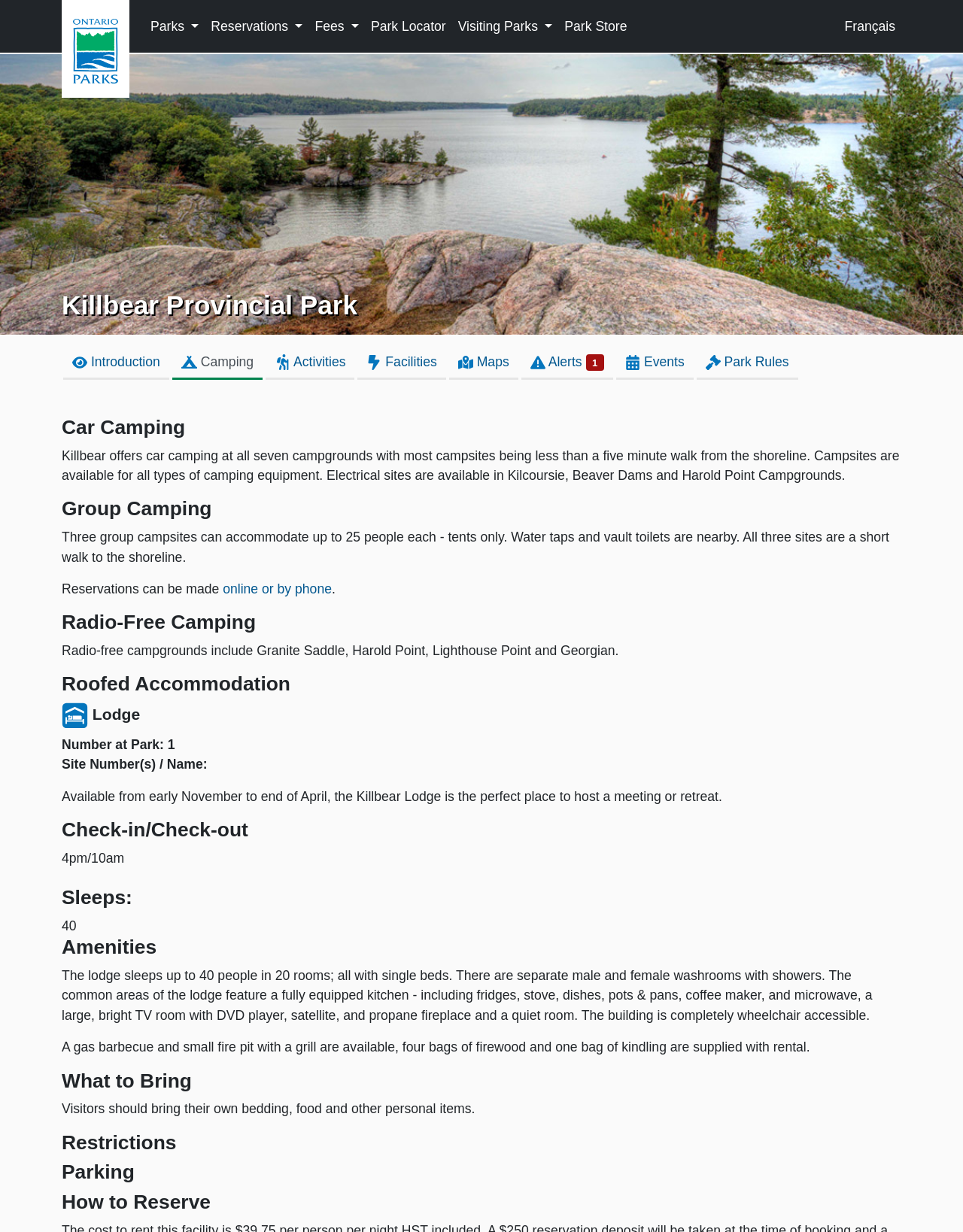What amenities are available in the Killbear Lodge?
Analyze the screenshot and provide a detailed answer to the question.

The webpage mentions that the Killbear Lodge has a fully equipped kitchen, a large TV room with DVD player, satellite, and propane fireplace, and a quiet room, among other amenities.